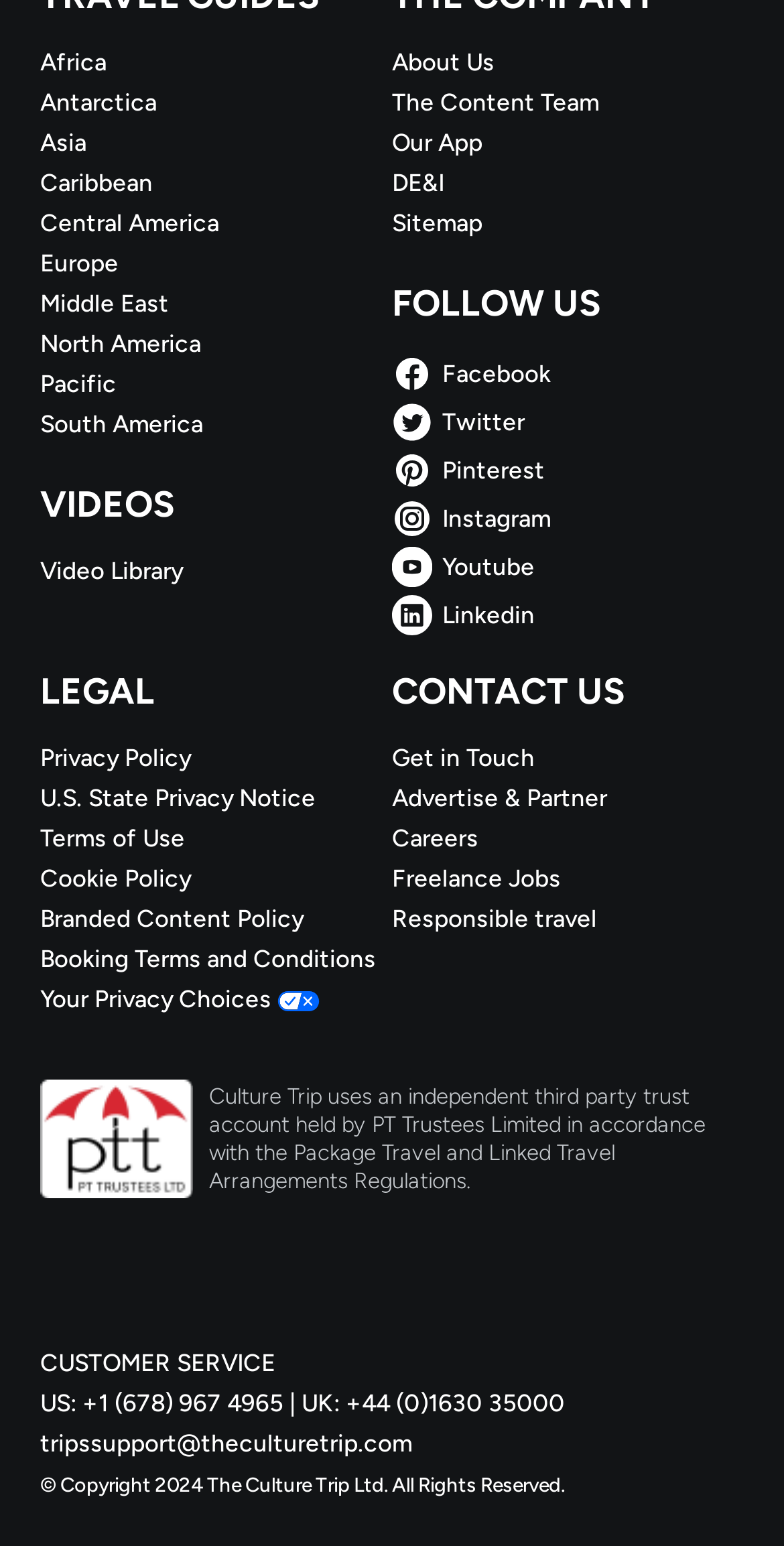Show the bounding box coordinates of the region that should be clicked to follow the instruction: "learn about cryptocurrency."

None